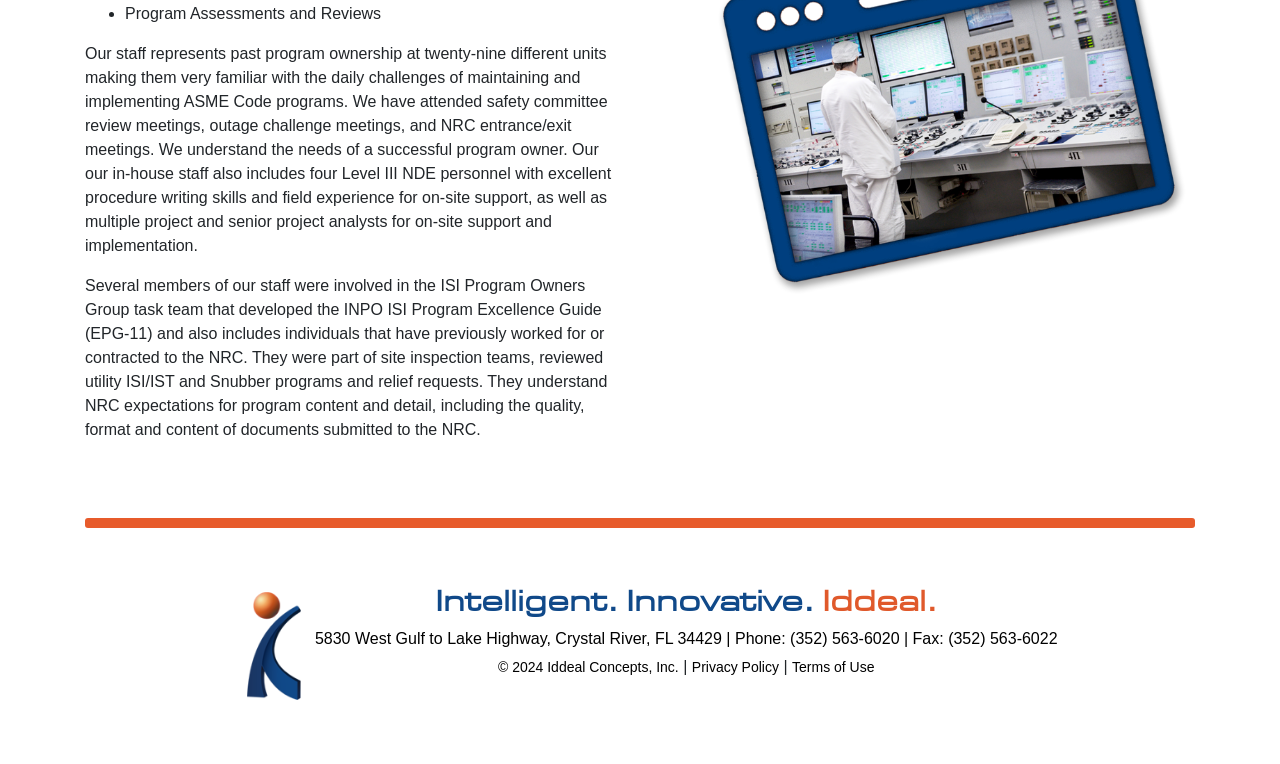What is the company's name?
Based on the screenshot, provide a one-word or short-phrase response.

Iddeal Concepts, Inc.